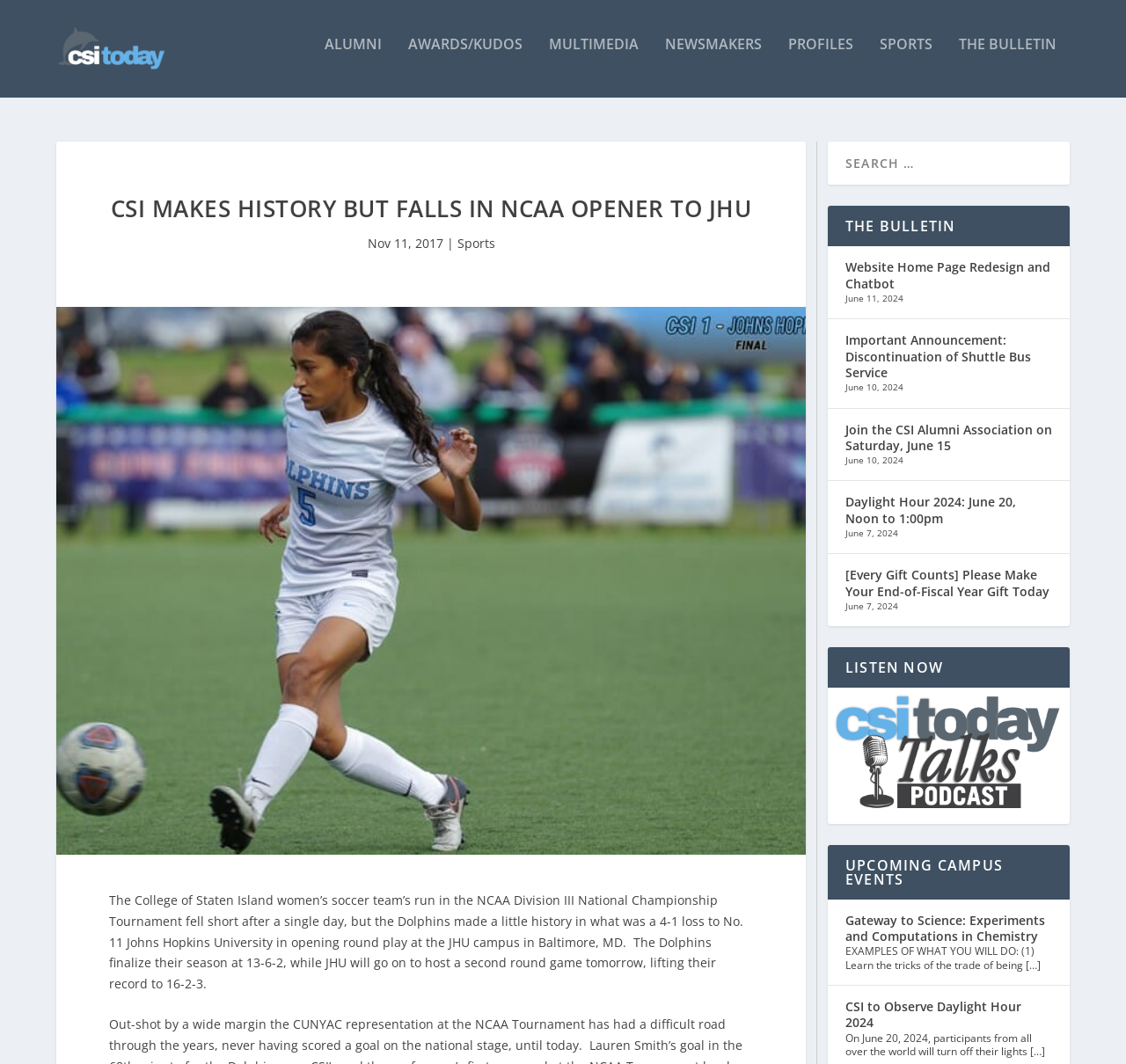Offer a thorough description of the webpage.

The webpage is about the College of Staten Island (CSI) and its various news, events, and announcements. At the top, there is a logo and a link to "CSI Today" on the left, accompanied by a row of links to different categories such as "ALUMNI", "AWARDS/KUDOS", "MULTIMEDIA", and more.

Below the top navigation, there is a prominent heading that reads "CSI MAKES HISTORY BUT FALLS IN NCAA OPENER TO JHU", which is accompanied by a date "Nov 11, 2017" and a link to "Sports". There is also a large image related to the article.

The main content of the webpage is an article about the CSI women's soccer team's performance in the NCAA Division III National Championship Tournament. The article provides details about the team's loss to Johns Hopkins University and their final season record.

On the right side of the webpage, there is a search bar and a section titled "THE BULLETIN" that lists several news articles and announcements, including a website redesign, shuttle bus service discontinuation, and upcoming events. Each article has a link and a date.

Further down, there are two more sections: "LISTEN NOW" with a link to a podcast, and "UPCOMING CAMPUS EVENTS" that lists two events with descriptions and links.